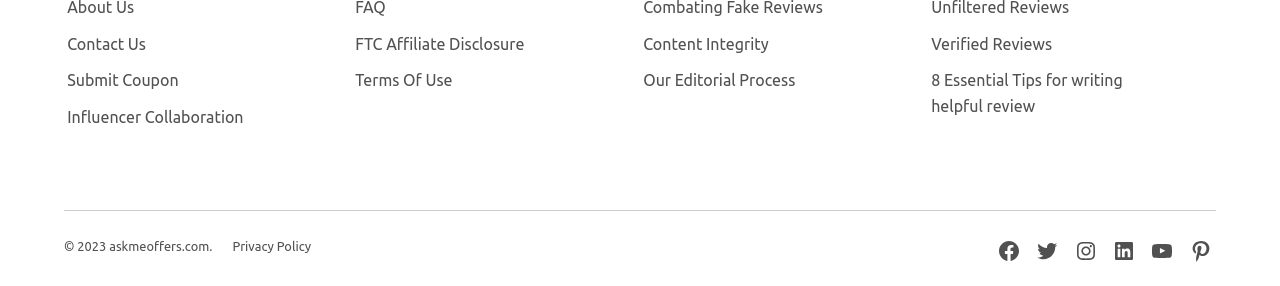Please specify the bounding box coordinates of the element that should be clicked to execute the given instruction: 'View influencer collaboration'. Ensure the coordinates are four float numbers between 0 and 1, expressed as [left, top, right, bottom].

[0.052, 0.36, 0.19, 0.467]